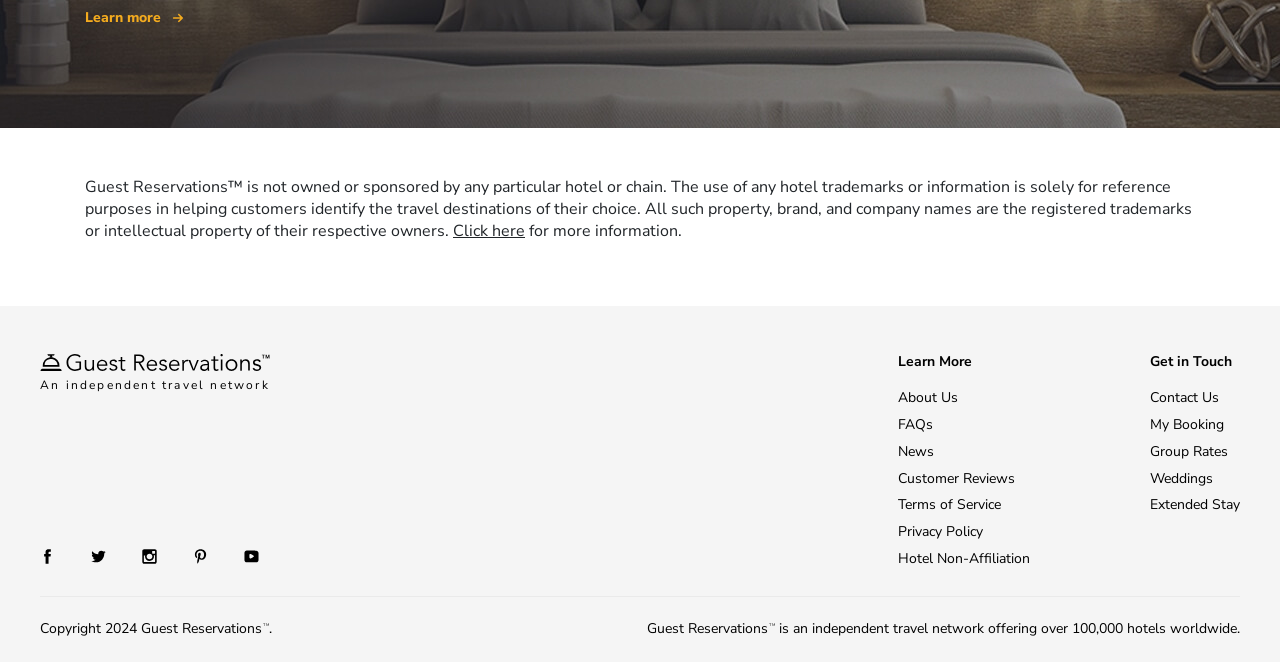How many hotels does Guest Reservations offer worldwide? Examine the screenshot and reply using just one word or a brief phrase.

over 100,000